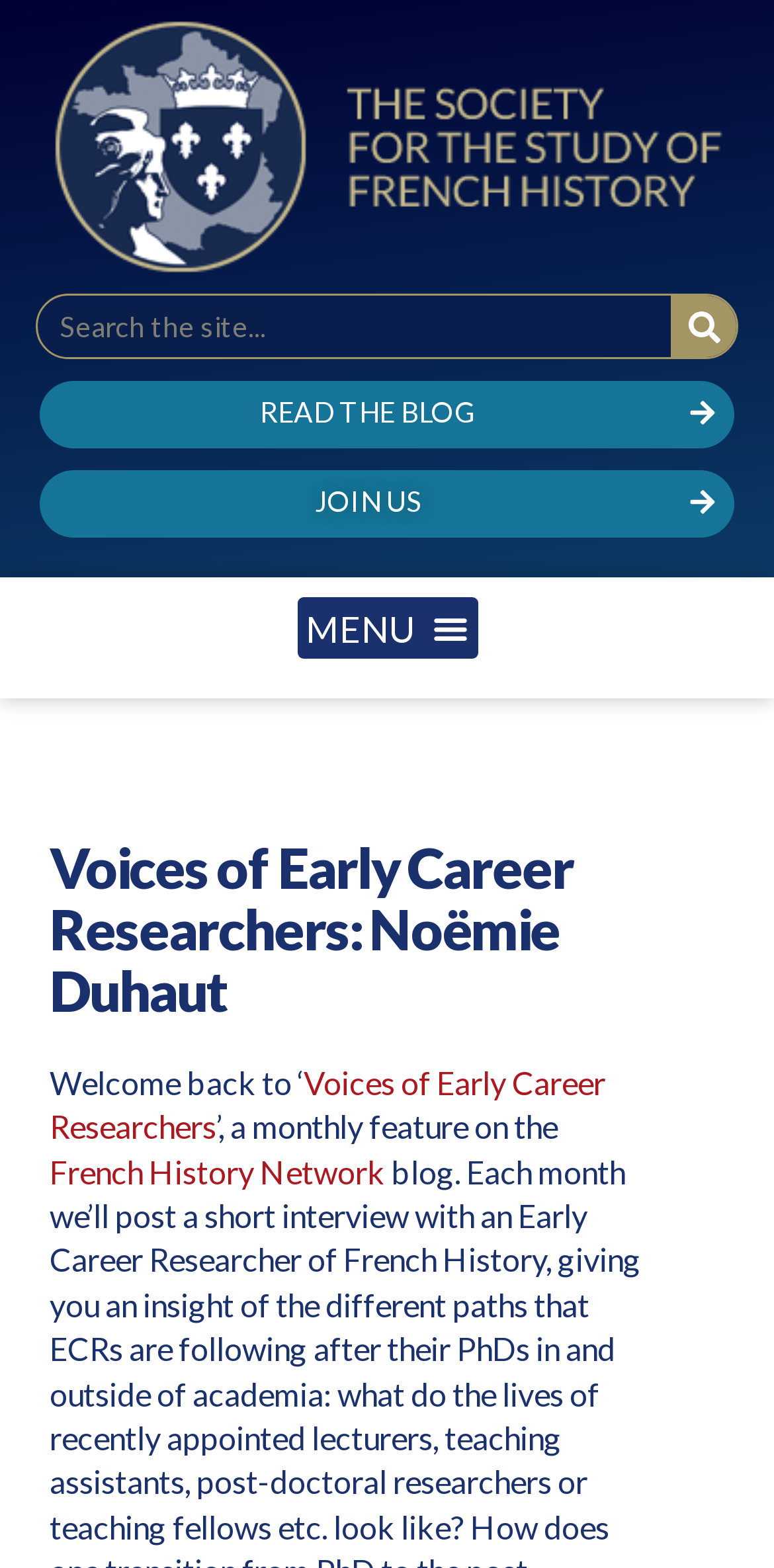Identify the bounding box coordinates of the area you need to click to perform the following instruction: "Access information".

None